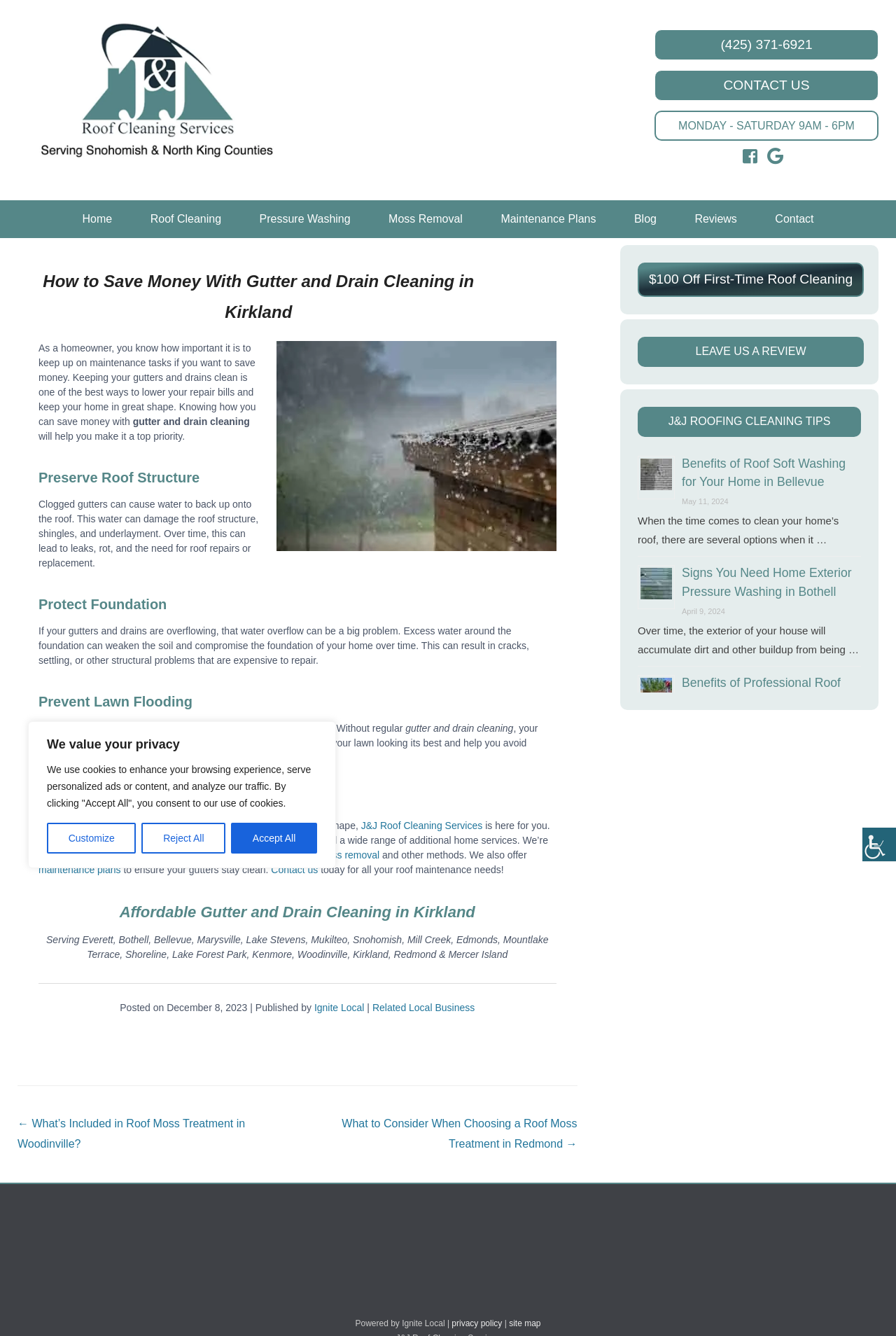Locate the bounding box coordinates of the element that should be clicked to execute the following instruction: "Click the 'Contact us' link for roof maintenance needs".

[0.303, 0.647, 0.355, 0.655]